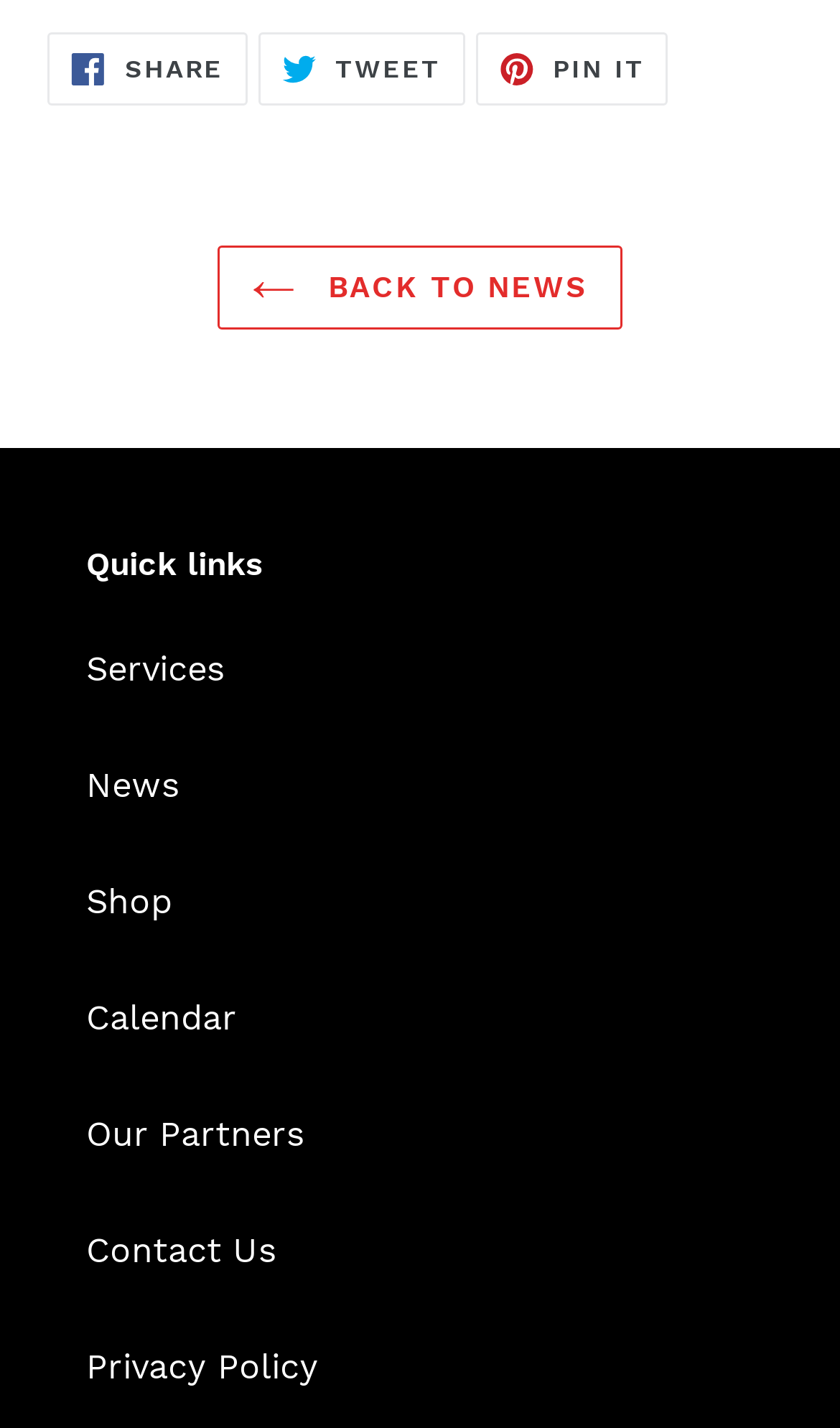Use a single word or phrase to answer the question: What is the purpose of the 'Quick links' section?

To provide shortcuts to various pages